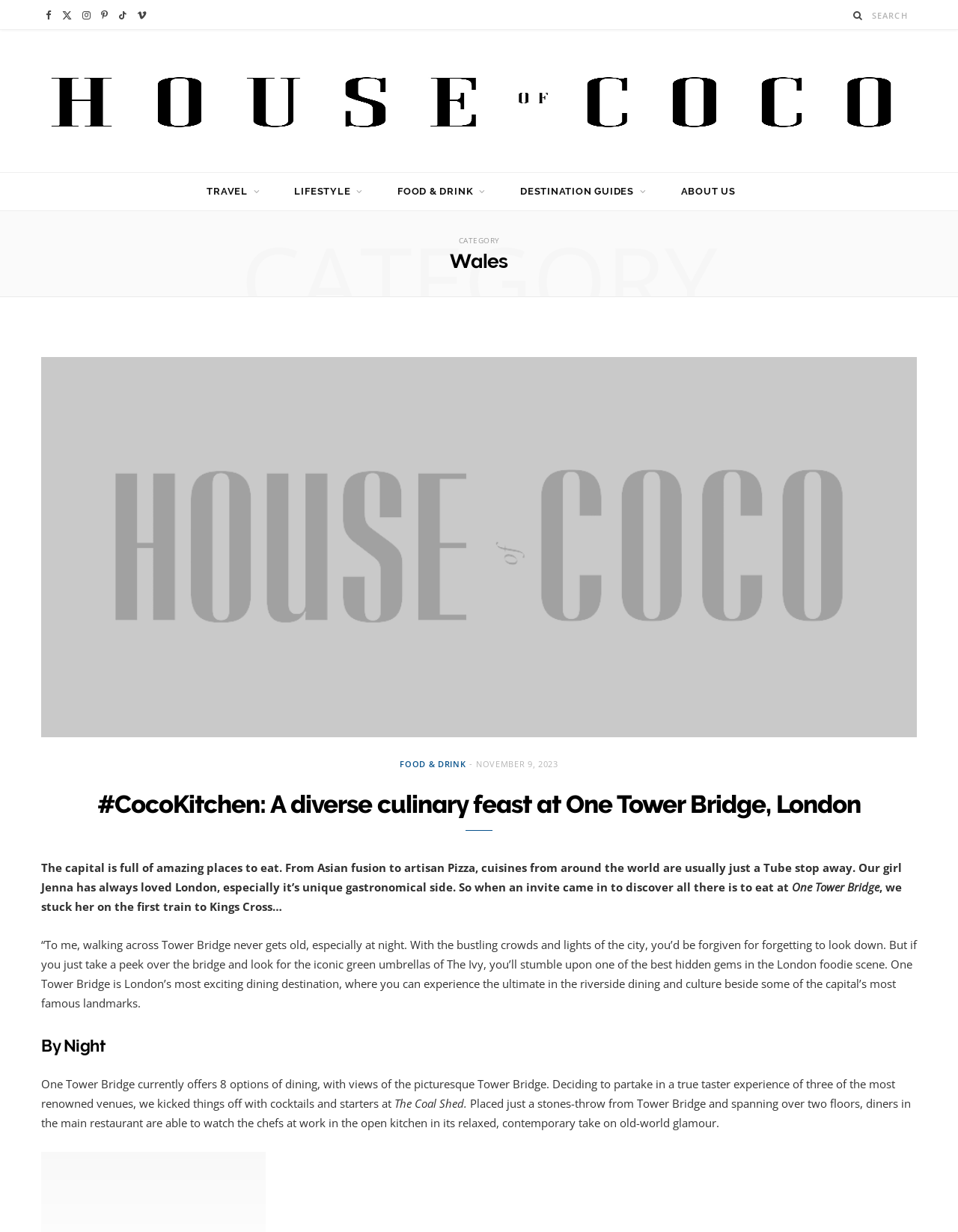Answer with a single word or phrase: 
How many dining options are available at One Tower Bridge?

8